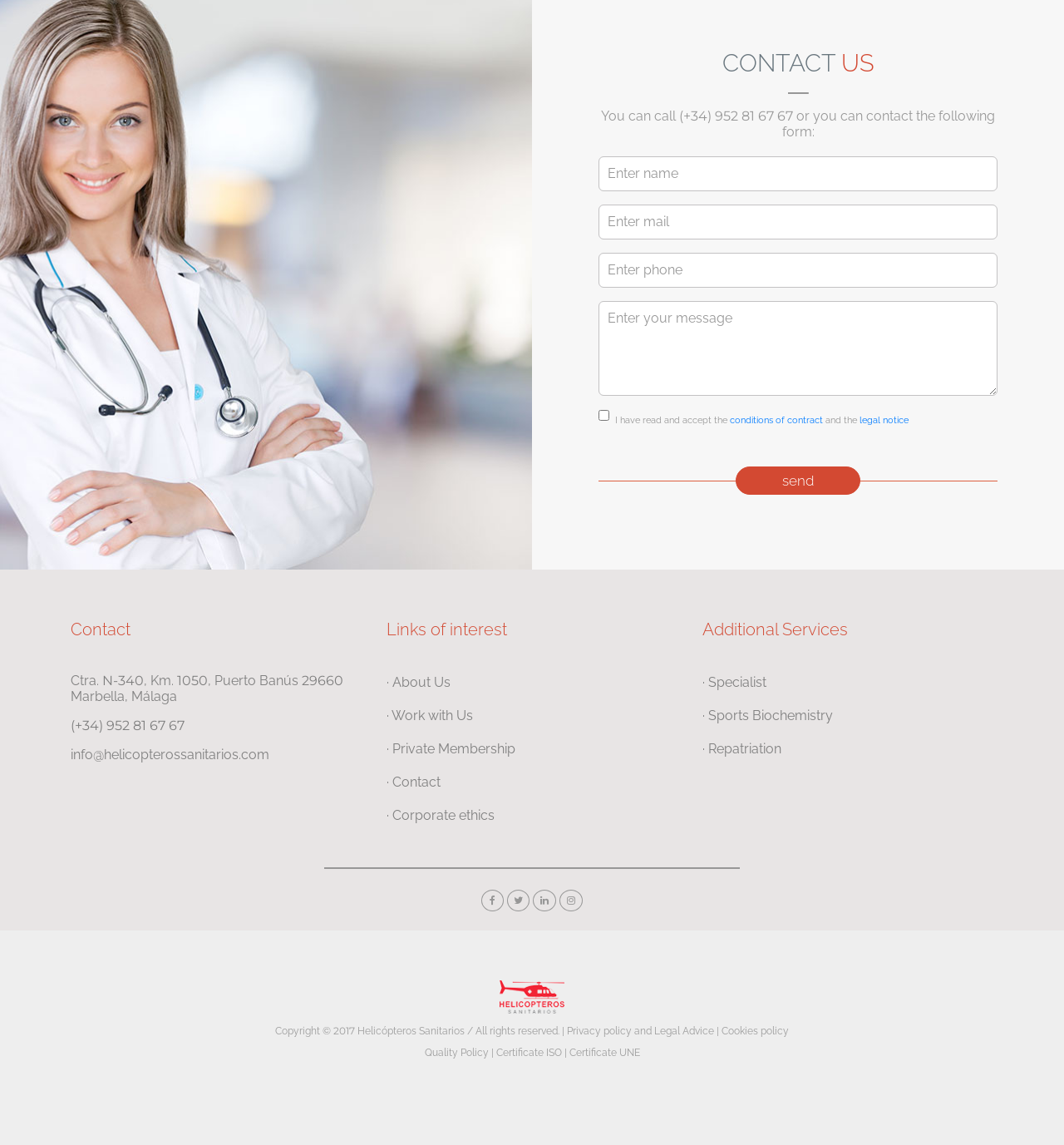What is the address of Helicópteros Sanitarios?
Kindly give a detailed and elaborate answer to the question.

The address of Helicópteros Sanitarios can be found in the 'Contact' section, where it is written as 'Ctra. N-340, Km. 1050, Puerto Banús, 29660 Marbella, Málaga'.